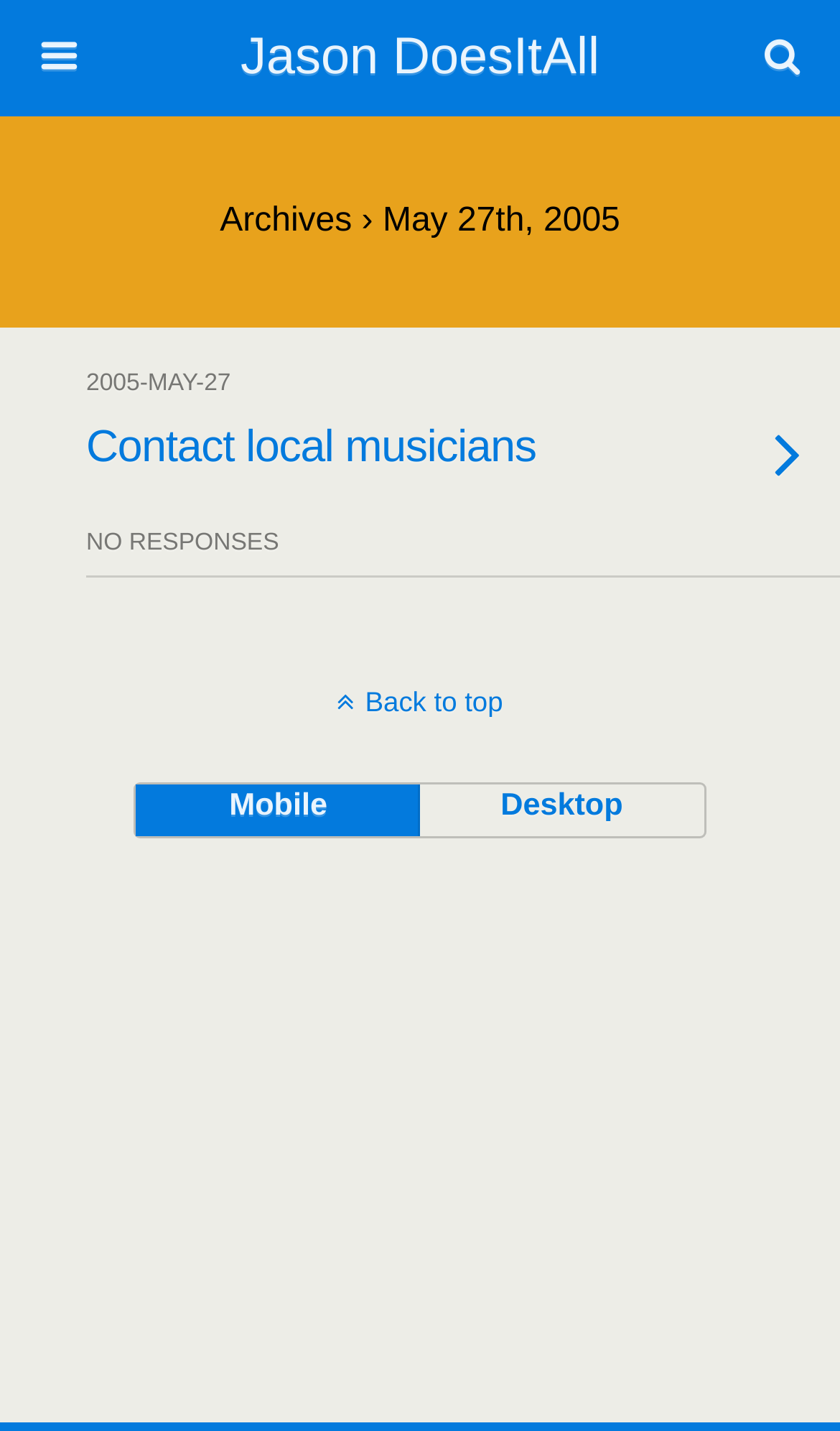Generate a comprehensive description of the contents of the webpage.

The webpage has a title "27 | May | 2005 | Jason DoesItAll" at the top. Below the title, there is a link to "Jason DoesItAll" positioned at the top center of the page. 

To the right of the title, there is a search bar with a text box labeled "Search this website…" and a "Search" button next to it. The search bar is positioned at the top right corner of the page.

Below the search bar, there is a static text "Archives › May 27th, 2005" positioned at the top center of the page. 

Underneath the static text, there is a link to an article titled "Contact local musicians NO RESPONSES" that spans the entire width of the page. The article title "Contact local musicians" is a heading positioned at the top left of the article link.

At the bottom left corner of the page, there is a link to "Back to top". 

In the middle of the bottom section, there are two buttons, "Mobile" and "Desktop", positioned side by side.